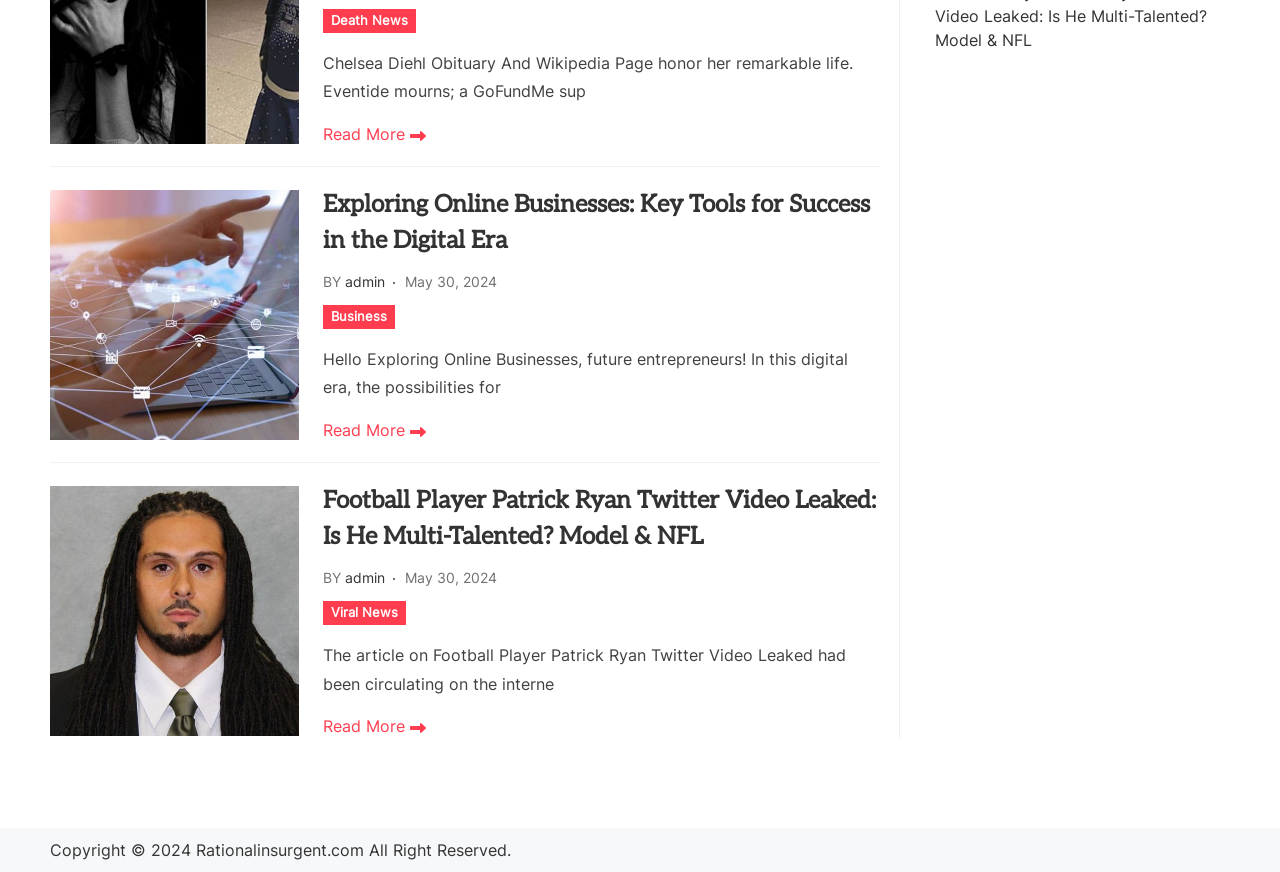Bounding box coordinates are specified in the format (top-left x, top-left y, bottom-right x, bottom-right y). All values are floating point numbers bounded between 0 and 1. Please provide the bounding box coordinate of the region this sentence describes: Rationalinsurgent.com

[0.153, 0.964, 0.284, 0.987]